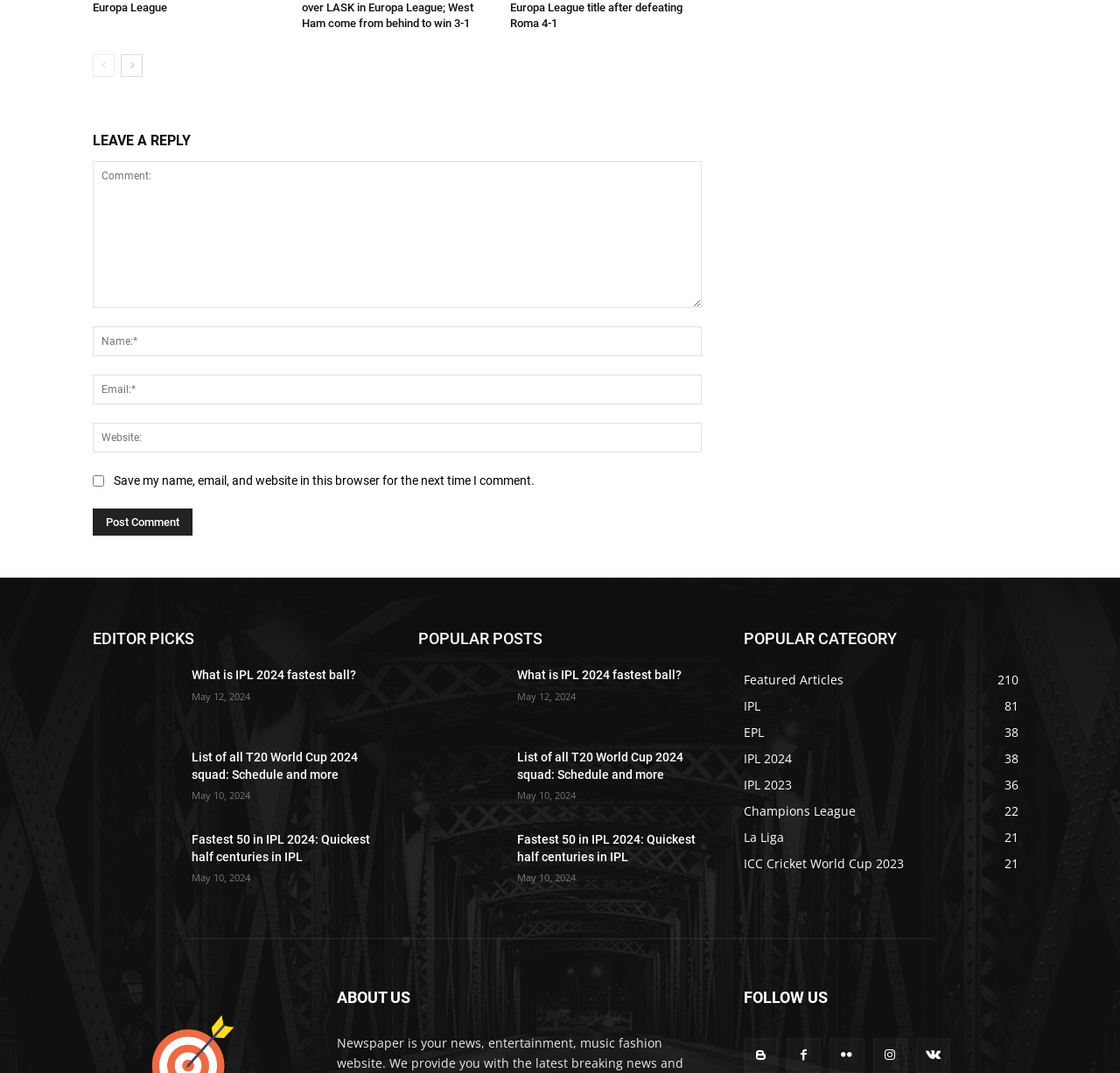What is the title of the first article in the 'EDITOR PICKS' section?
Refer to the screenshot and deliver a thorough answer to the question presented.

I looked at the 'EDITOR PICKS' section and found the first article with a heading element containing the text 'What is IPL 2024 fastest ball?'.